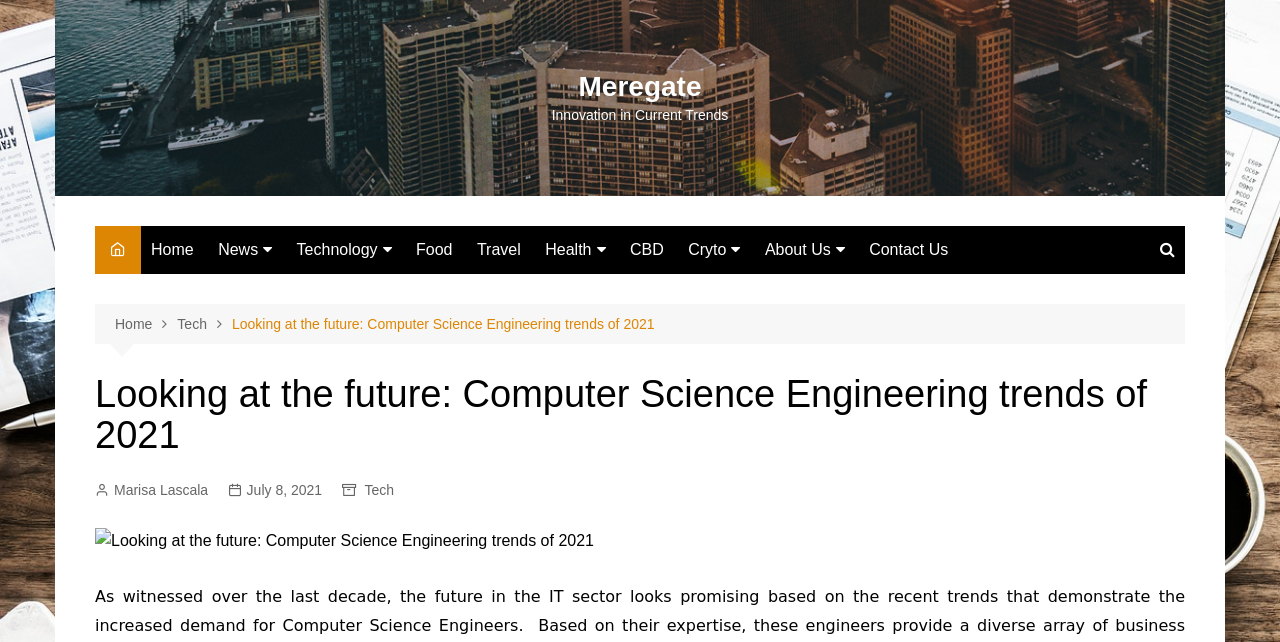Who is the author of the article?
Please respond to the question with a detailed and thorough explanation.

I found the author's name by looking at the link 'Marisa Lascala' which is located below the article title, indicating that Marisa Lascala is the author of the article.